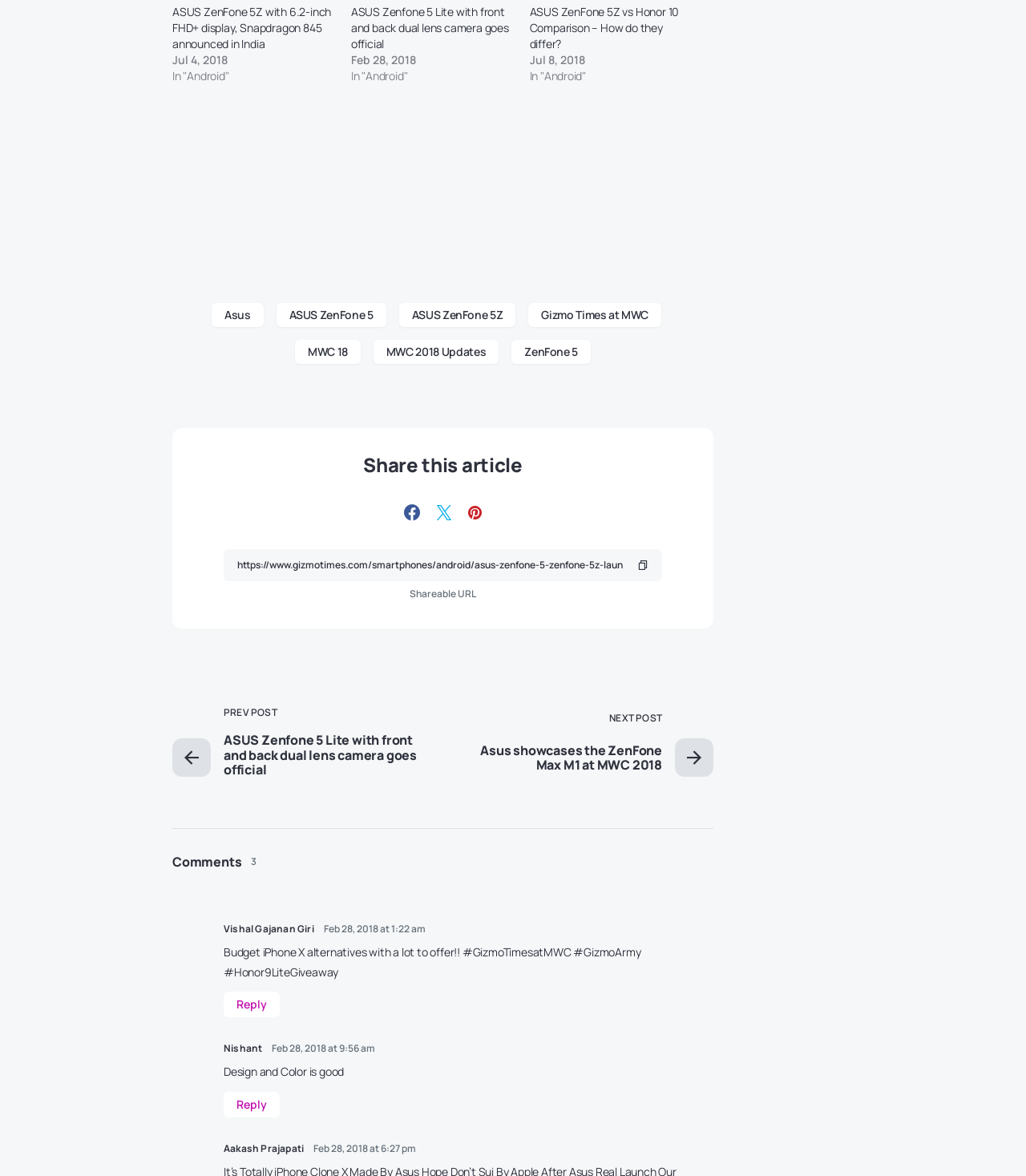What is the title of the previous post?
Based on the visual information, provide a detailed and comprehensive answer.

I found a link element [285] with the text 'PREV POST  ASUS Zenfone 5 Lite with front and back dual lens camera goes official', which indicates that the title of the previous post is 'ASUS Zenfone 5 Lite with front and back dual lens camera goes official'.